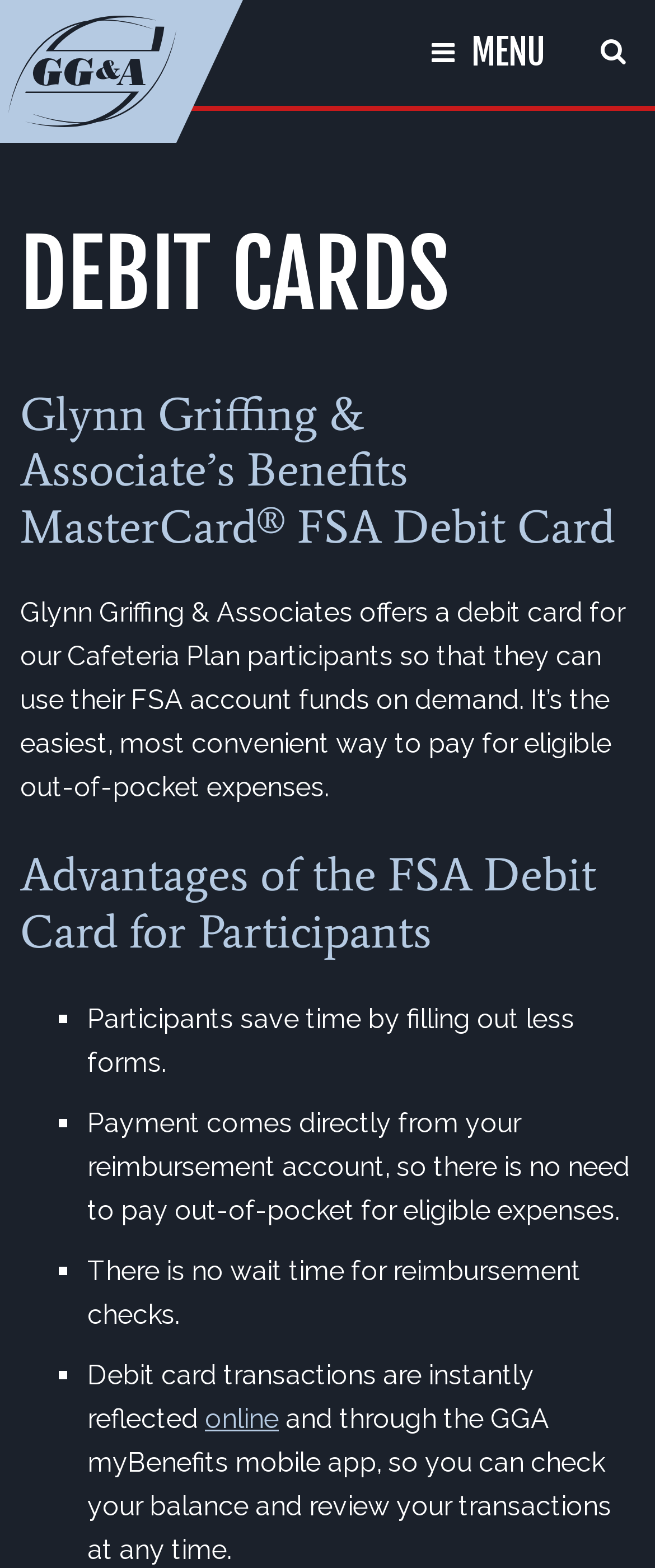What is the purpose of the debit card?
Refer to the screenshot and answer in one word or phrase.

Pay for eligible out-of-pocket expenses